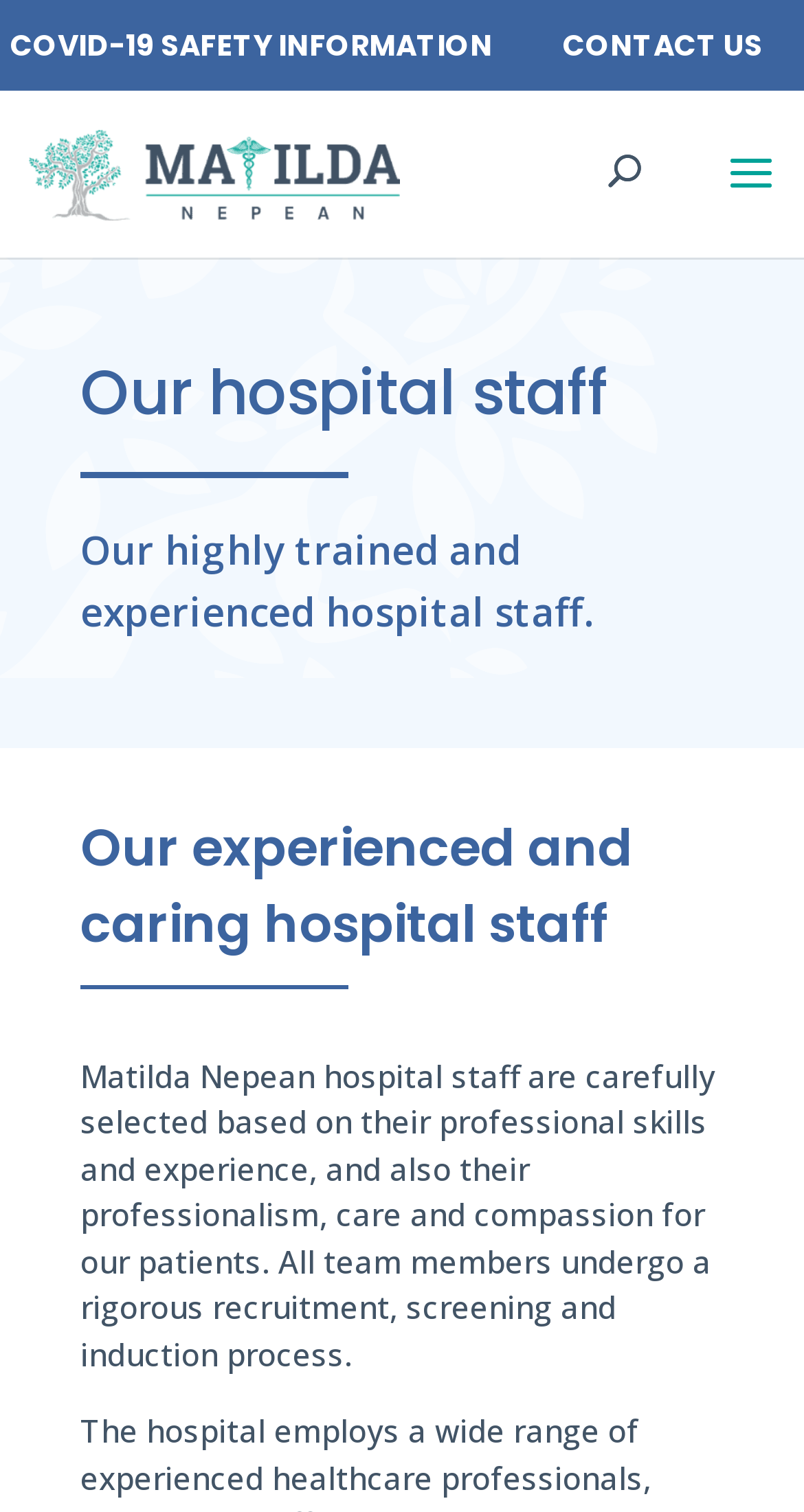How many links are there at the top of the page?
We need a detailed and meticulous answer to the question.

I counted the number of link elements at the top of the page, which are 'COVID-19 SAFETY INFORMATION' and 'CONTACT US', and found that there are two links.